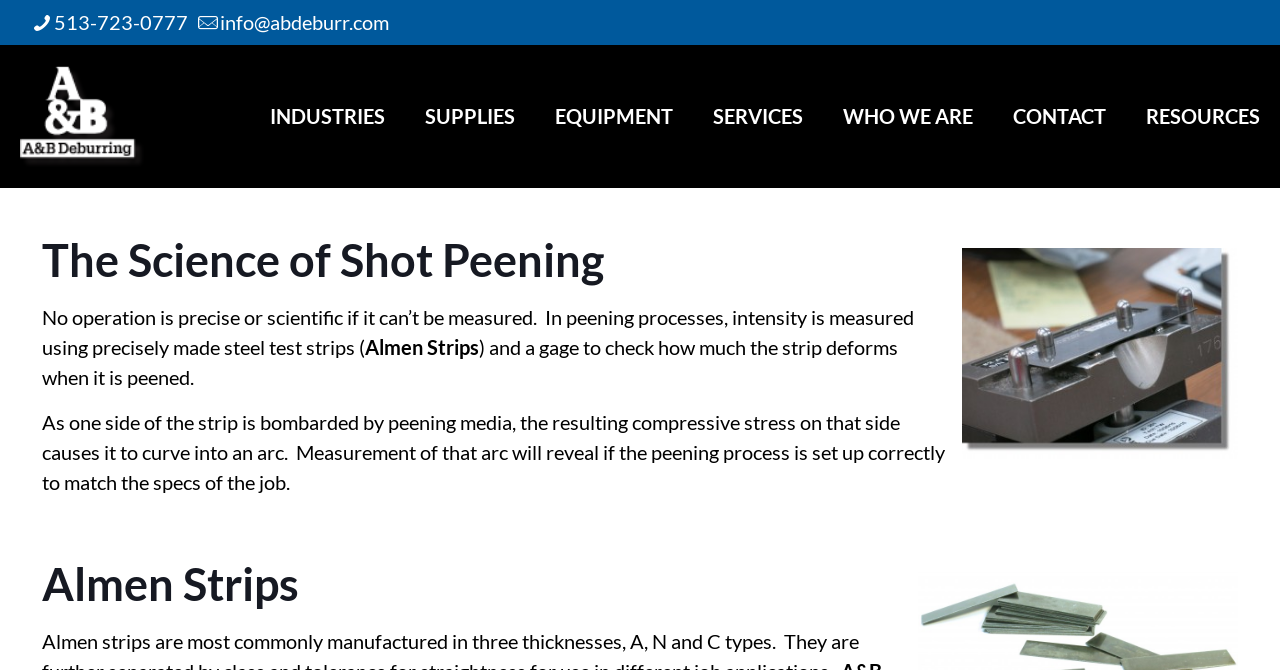Identify the bounding box for the described UI element: "title="A+B Deburring"".

[0.016, 0.067, 0.116, 0.279]